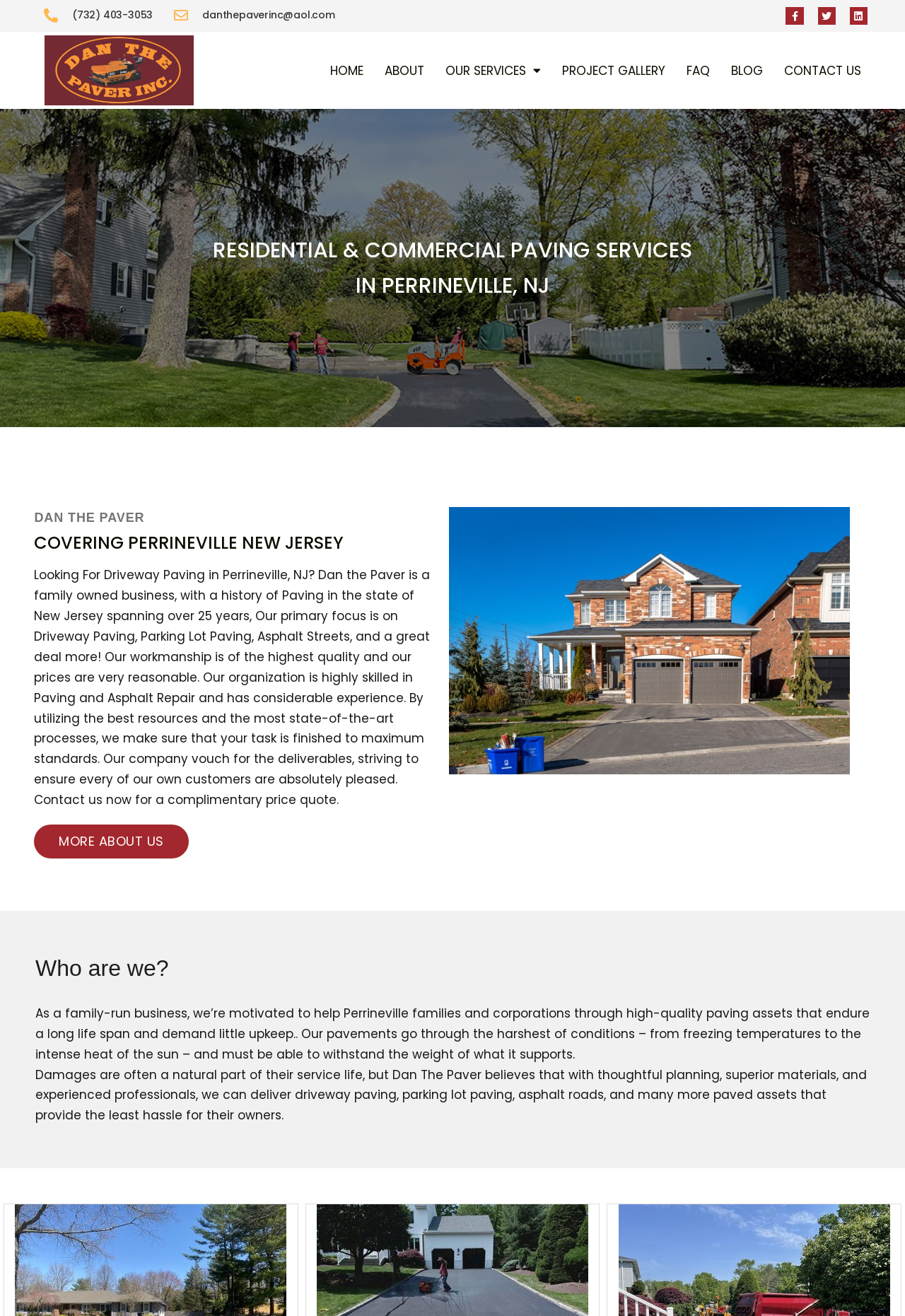Locate the bounding box coordinates of the region to be clicked to comply with the following instruction: "Send an email". The coordinates must be four float numbers between 0 and 1, in the form [left, top, right, bottom].

[0.192, 0.005, 0.37, 0.018]